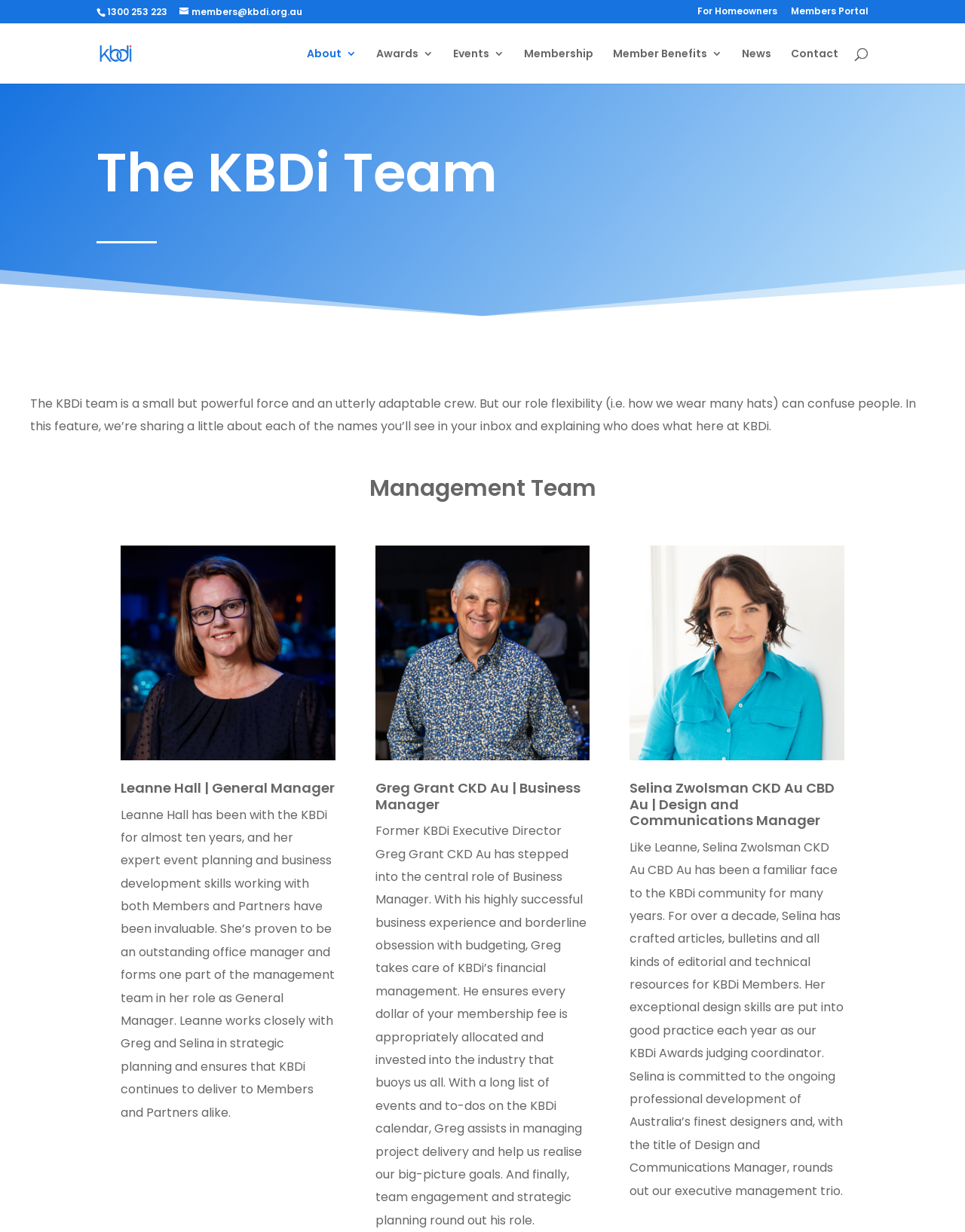Answer the question below with a single word or a brief phrase: 
What is the role of Leanne Hall?

General Manager